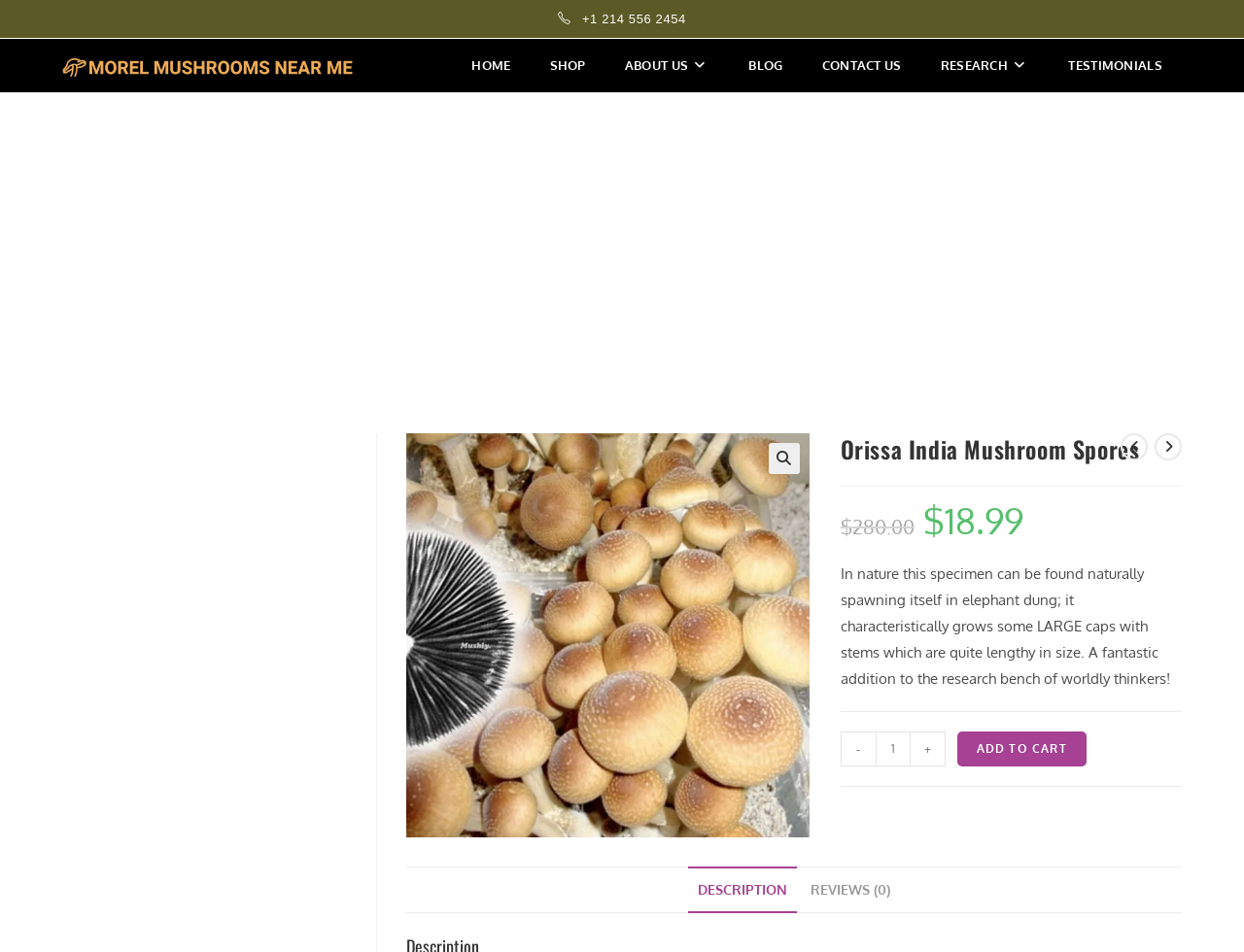Please identify the webpage's heading and generate its text content.

 Orissa India Mushroom Spores